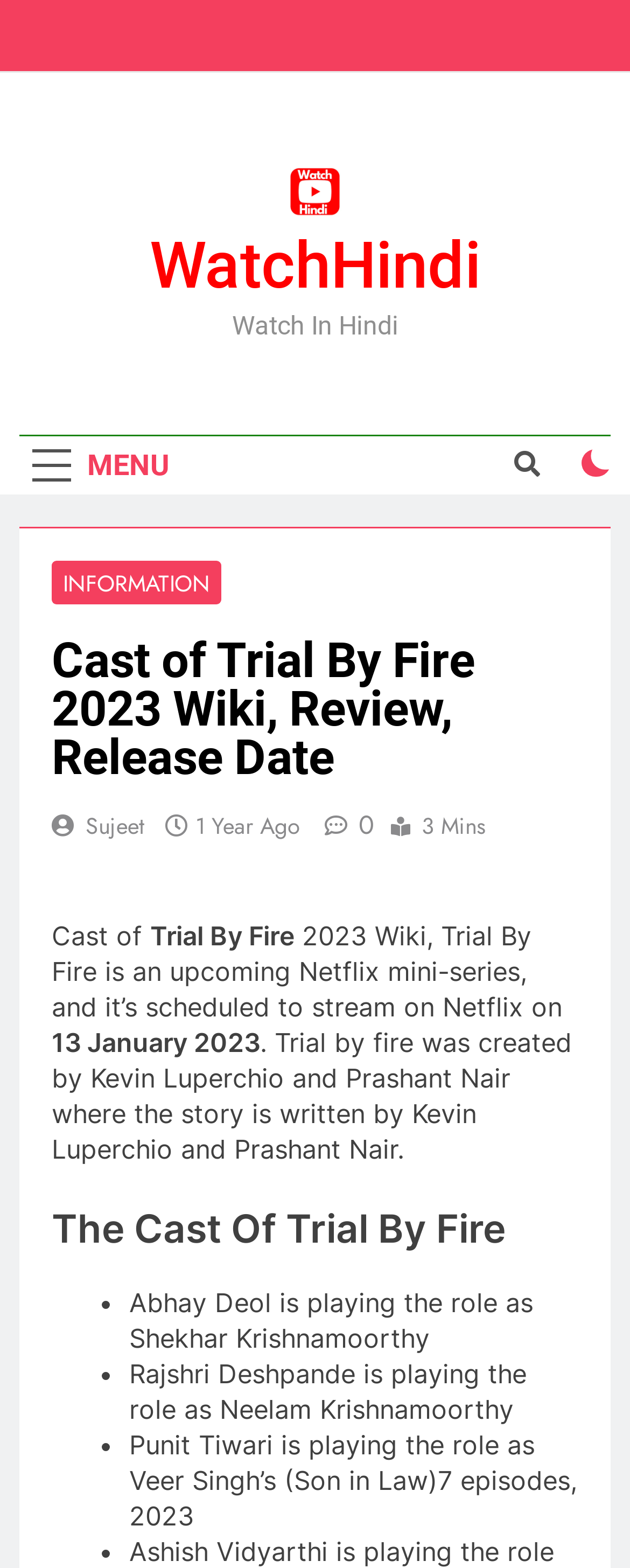Identify the bounding box coordinates of the area you need to click to perform the following instruction: "Check the checkbox".

[0.924, 0.286, 0.969, 0.304]